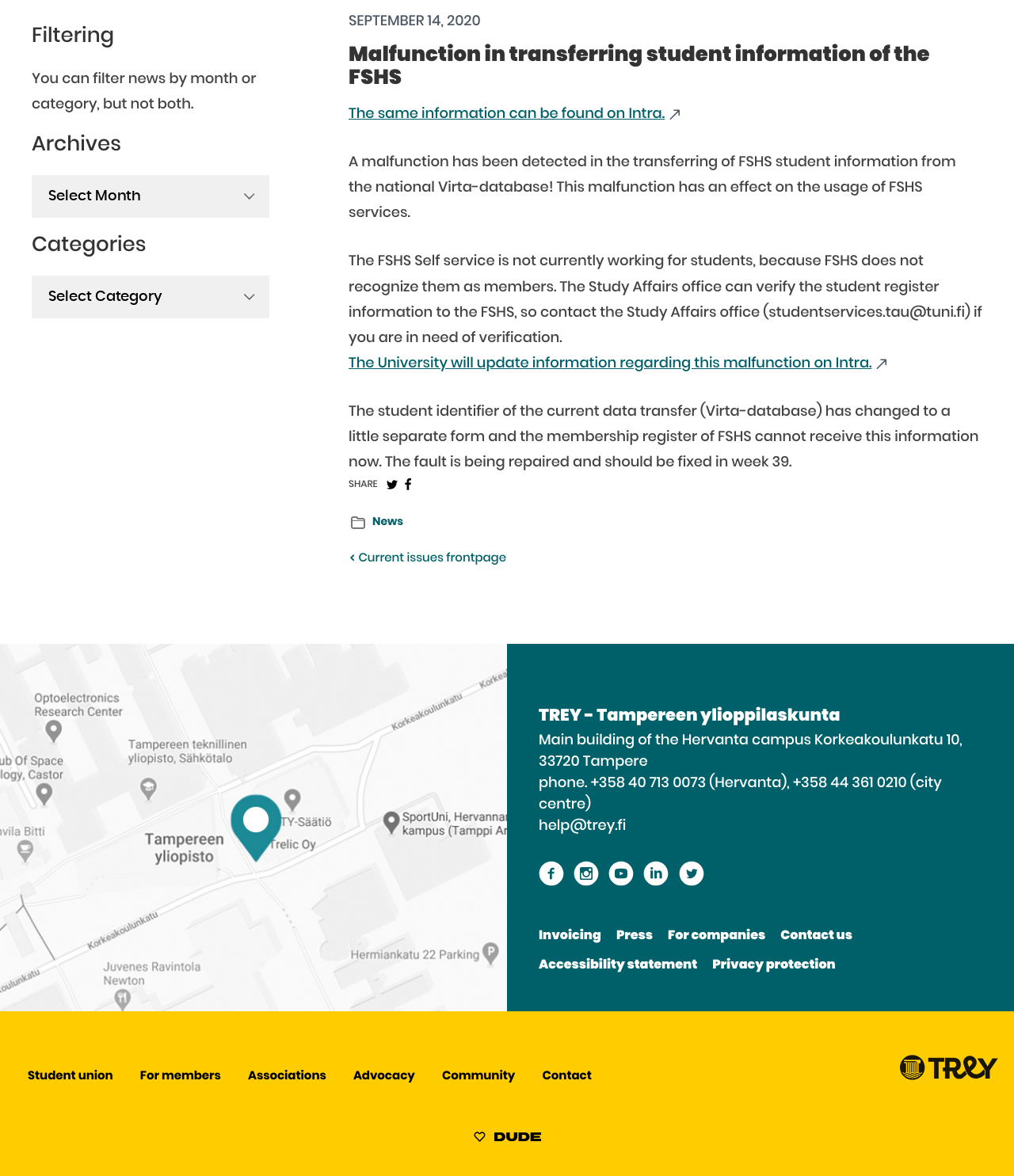Ascertain the bounding box coordinates for the UI element detailed here: "CONTACT US". The coordinates should be provided as [left, top, right, bottom] with each value being a float between 0 and 1.

None